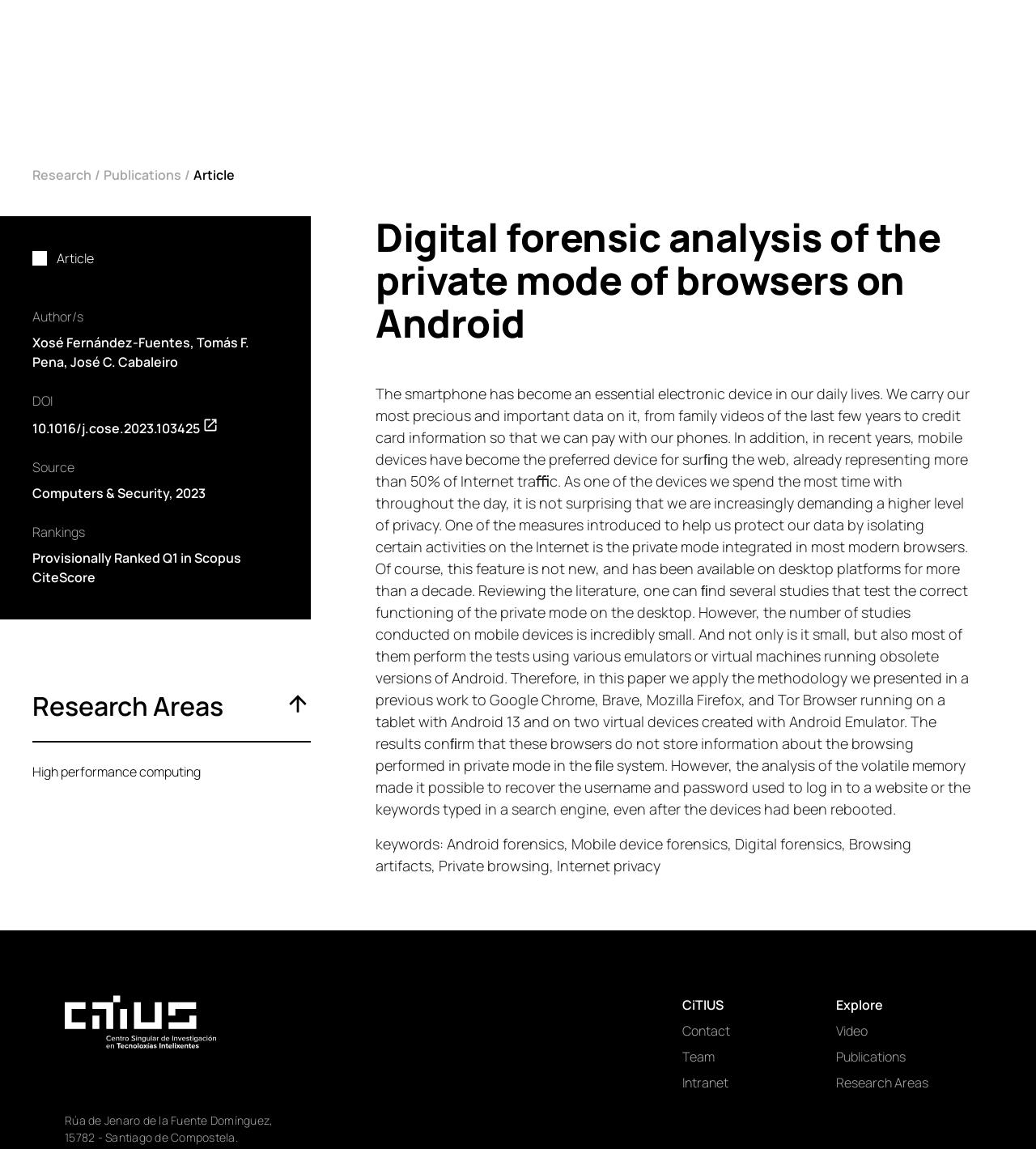Please provide a comprehensive answer to the question below using the information from the image: What is the name of the first author?

I found the answer by looking at the section that lists the authors of the article. The first author mentioned is Xosé Fernández-Fuentes.